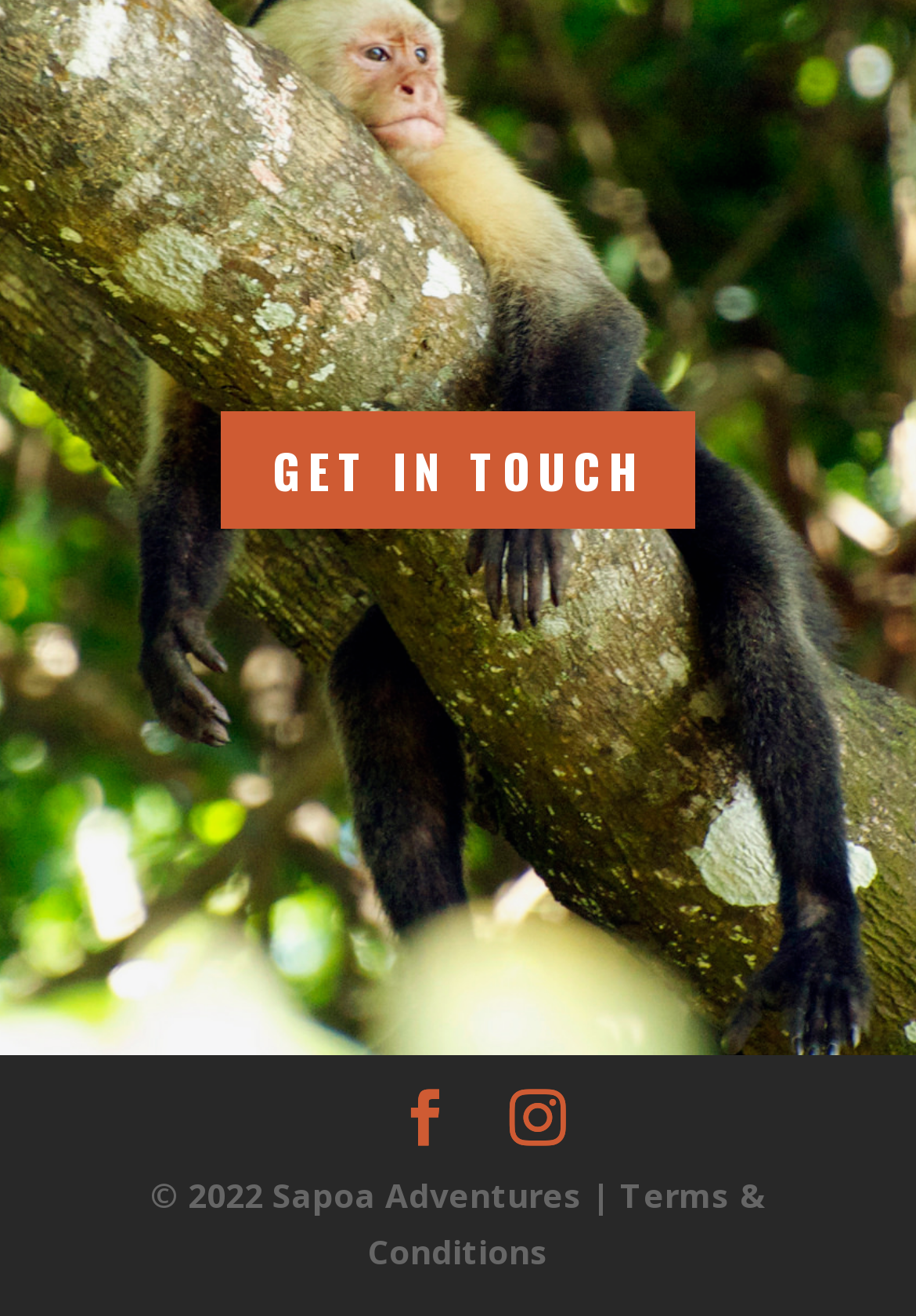How many social media links are there?
Look at the screenshot and respond with one word or a short phrase.

2